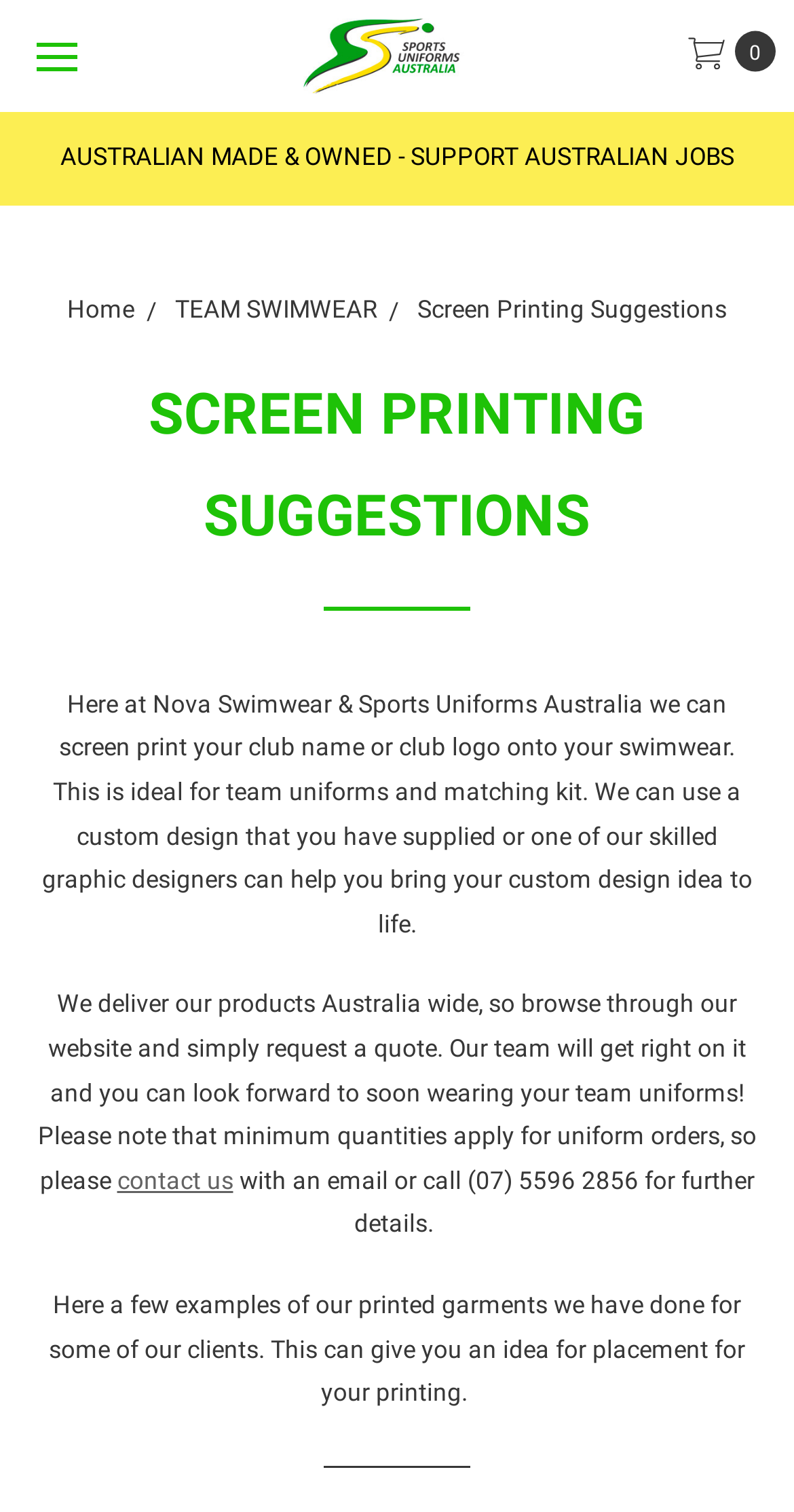Respond with a single word or short phrase to the following question: 
What is the company's claim about their products?

Australian Made